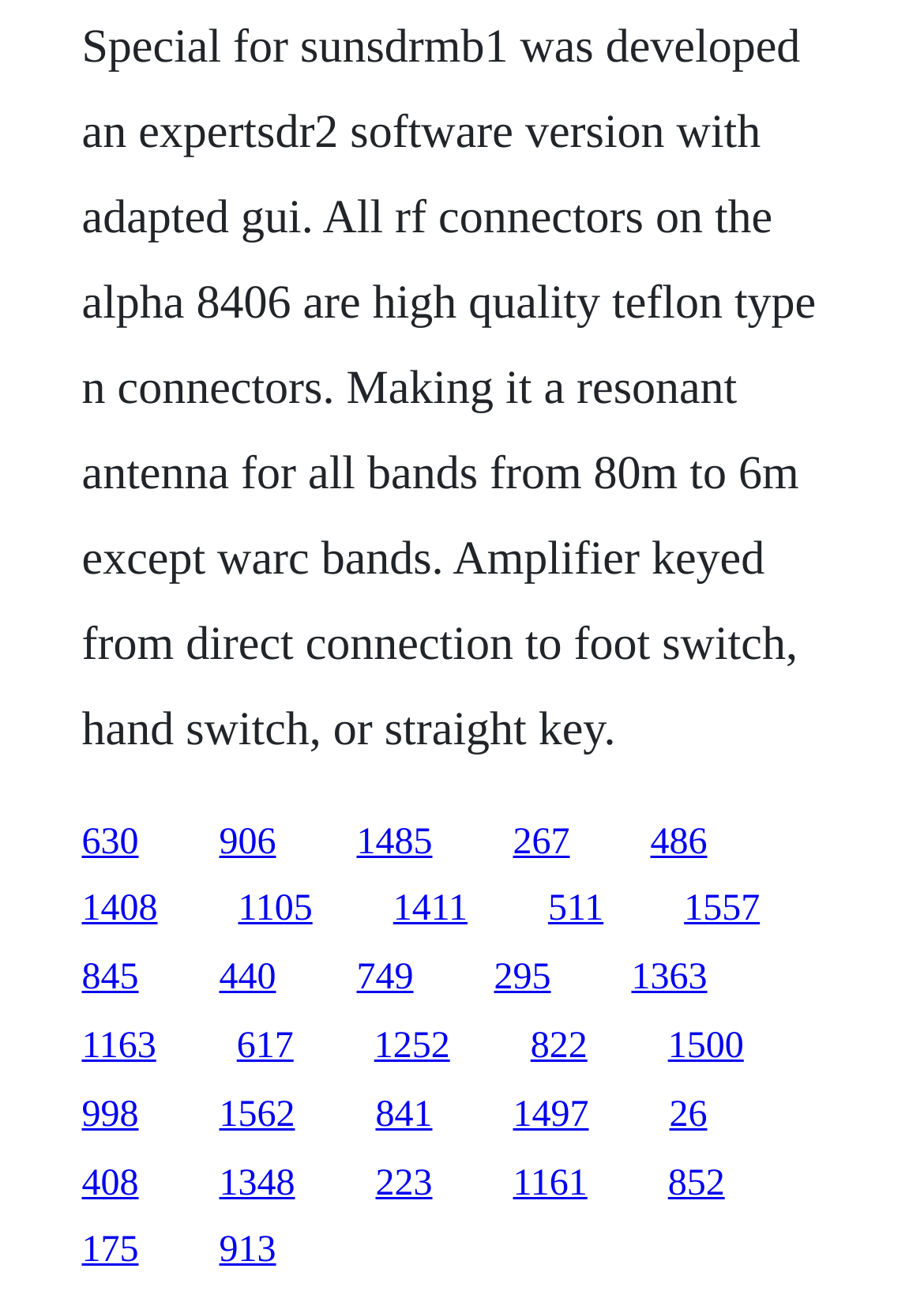Please specify the bounding box coordinates of the clickable region necessary for completing the following instruction: "Click on the Subscribe Now! button". The coordinates must consist of four float numbers between 0 and 1, i.e., [left, top, right, bottom].

None